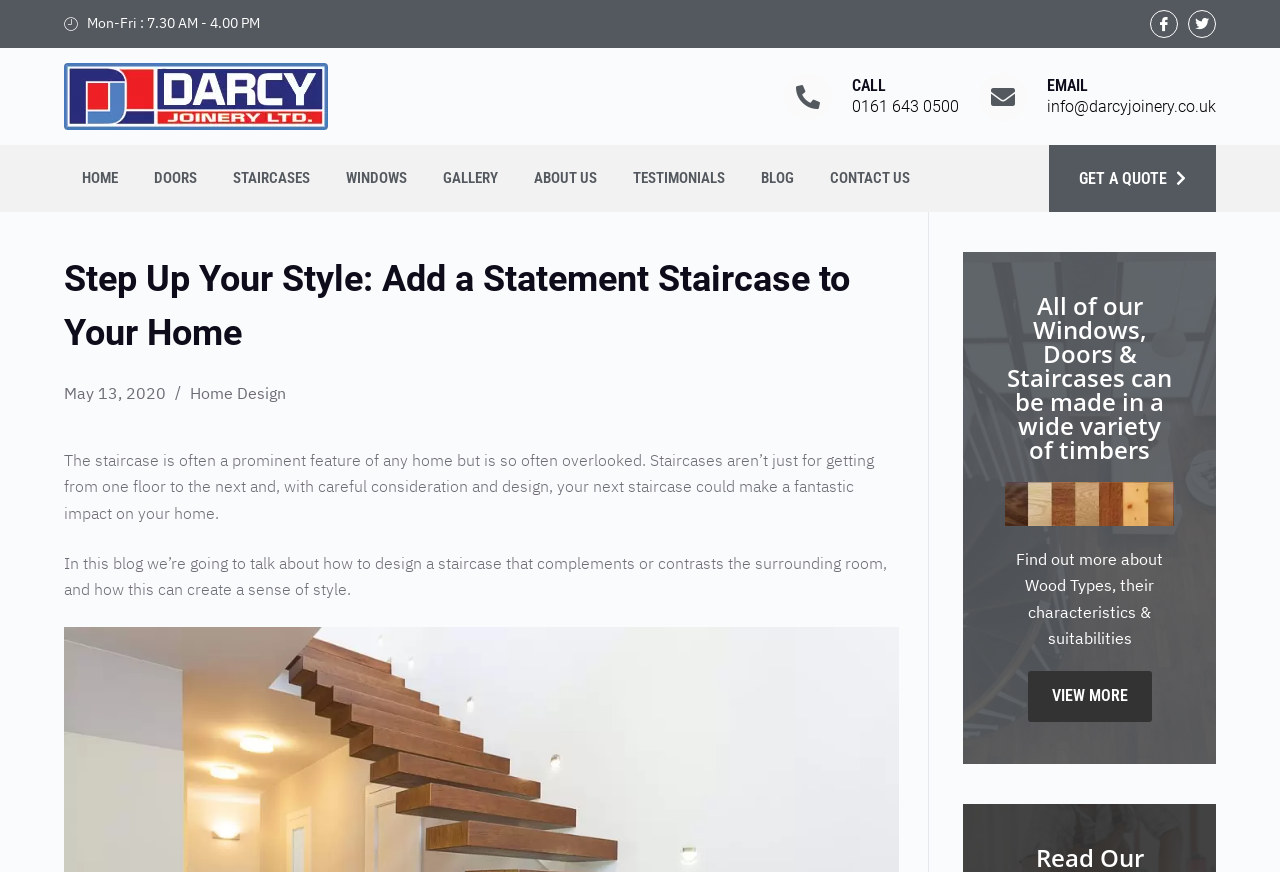What can be made in a wide variety of timbers?
Utilize the information in the image to give a detailed answer to the question.

The heading 'All of our Windows, Doors & Staircases can be made in a wide variety of timbers' indicates that these three items can be made in different types of timbers.